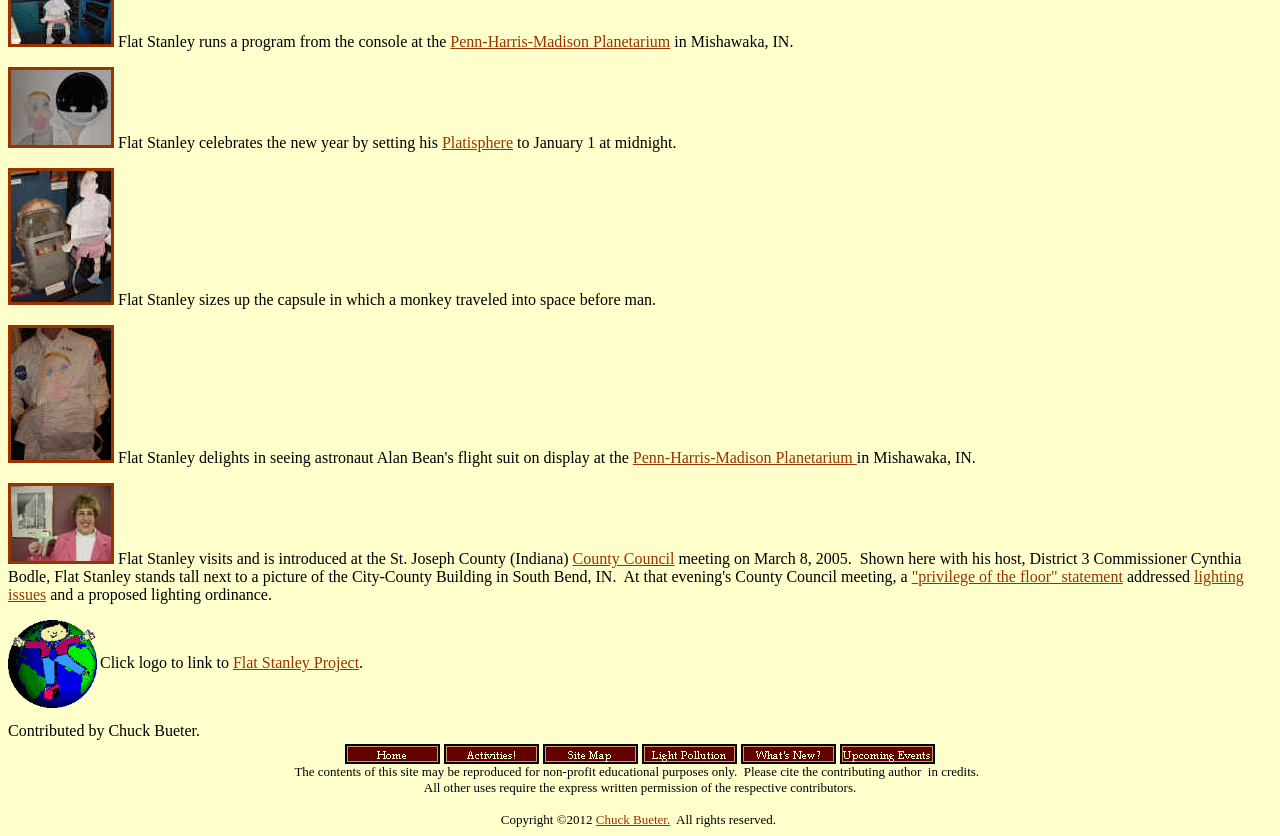Bounding box coordinates are to be given in the format (top-left x, top-left y, bottom-right x, bottom-right y). All values must be floating point numbers between 0 and 1. Provide the bounding box coordinate for the UI element described as: Penn-Harris-Madison Planetarium

[0.494, 0.537, 0.669, 0.557]